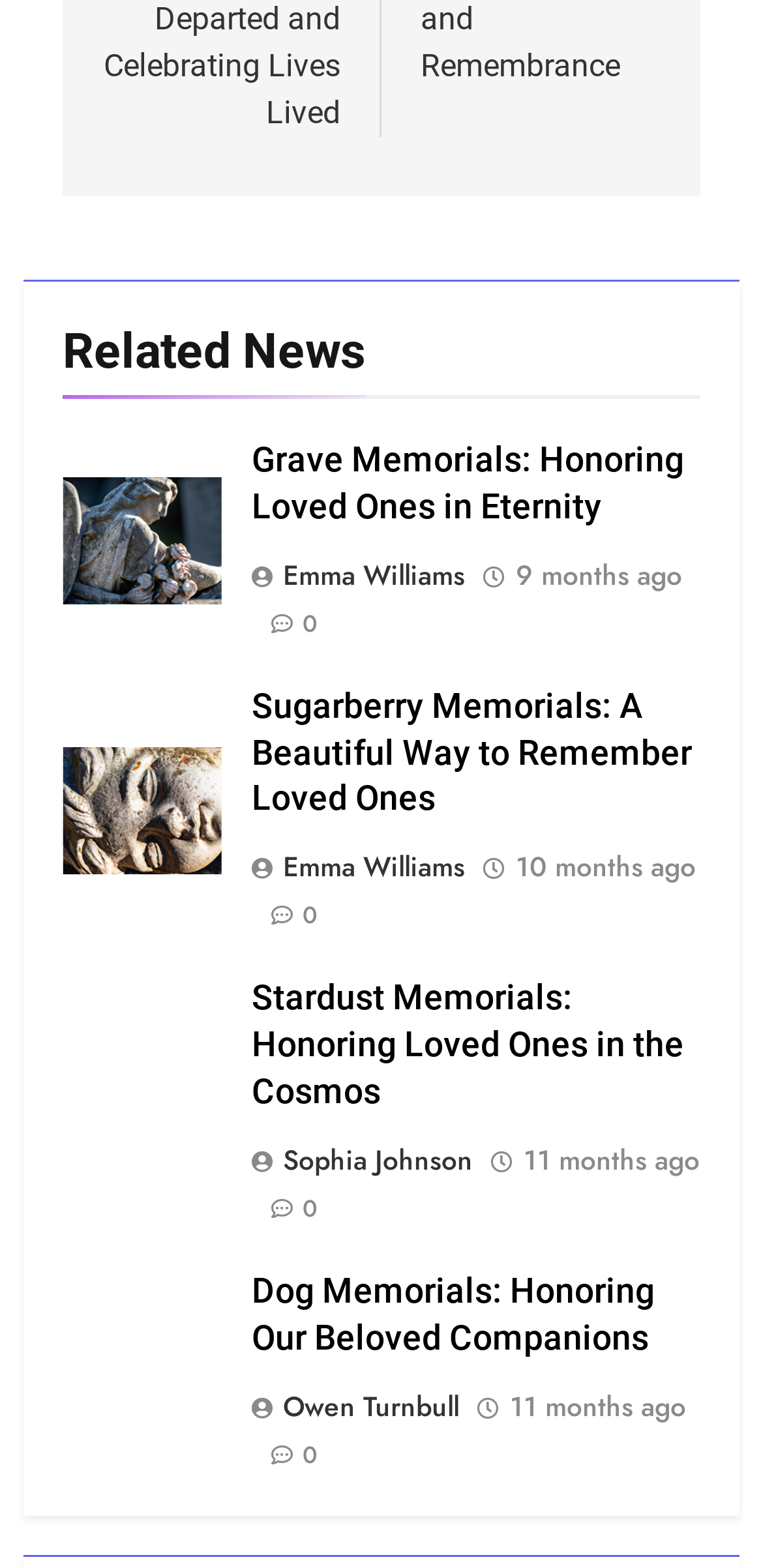Answer the question using only one word or a concise phrase: How many articles are on this webpage?

4